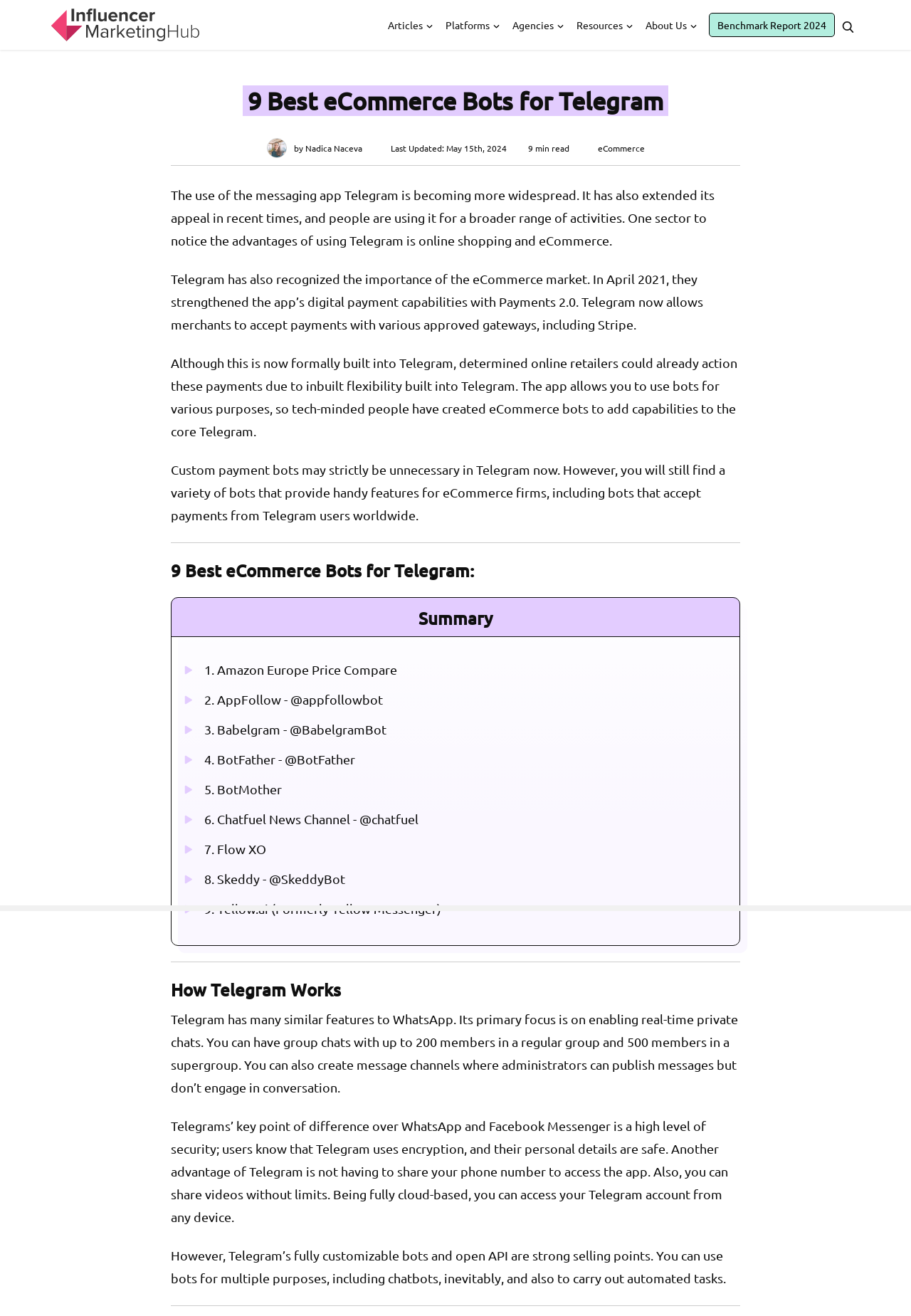Could you provide the bounding box coordinates for the portion of the screen to click to complete this instruction: "Click on the 'Articles' link"?

[0.413, 0.008, 0.477, 0.03]